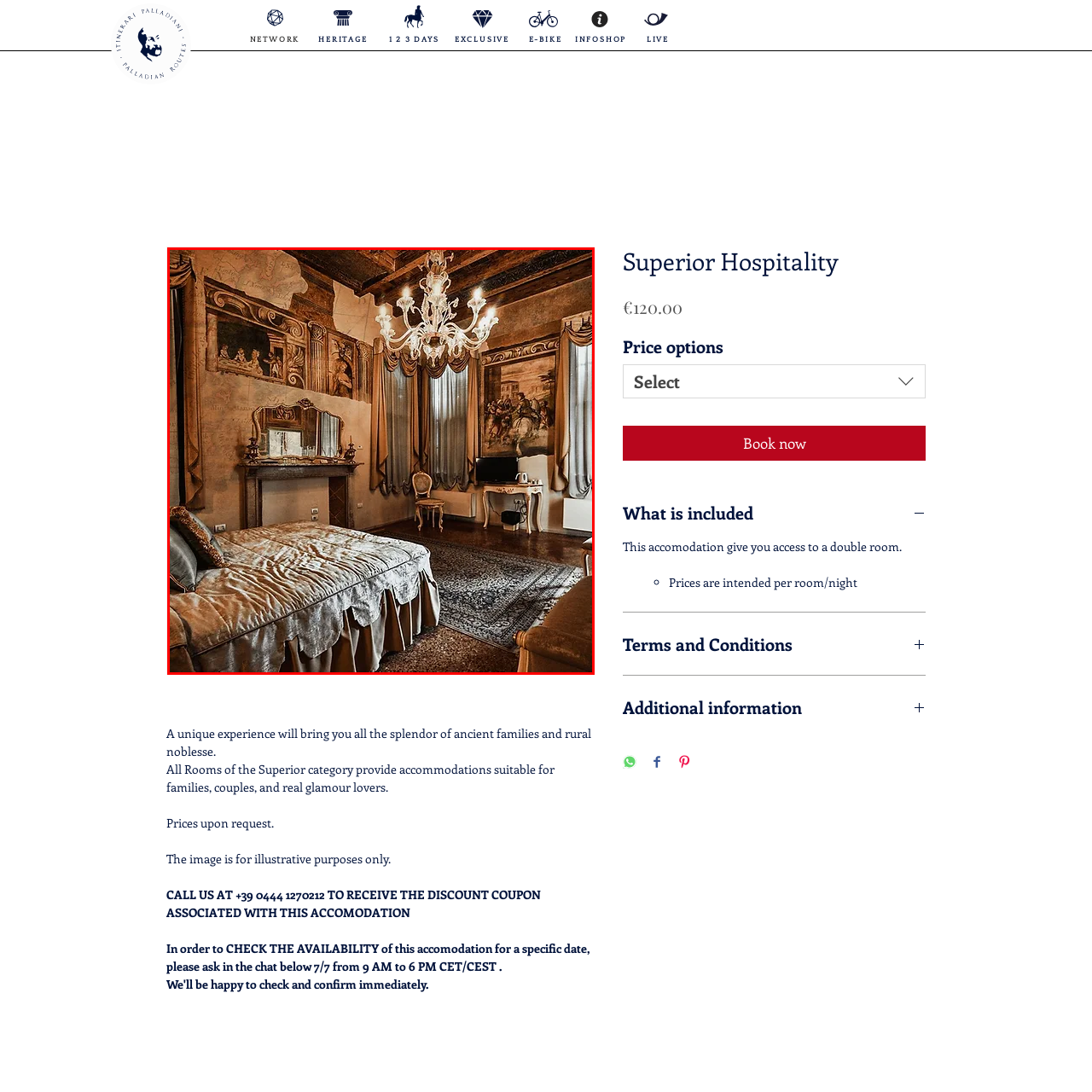Elaborate on the scene depicted inside the red bounding box.

This luxurious room reflects the grandeur of superior hospitality, showcasing elegant decor that harmonizes comfort and style. The stunning chandelier illuminates the space, highlighting the intricate details of the lush bedding and ornate furnishings. Richly textured drapes frame tall windows, letting in soft natural light and accentuating the artistic wall murals that depict historical scenes. A classic mirror and a sophisticated fireplace add to the ambiance, creating a sense of timelessness. With a cozy seating arrangement and modern amenities subtly integrated, this room is designed for families, couples, and those seeking a touch of glamour, all while ensuring an unforgettable stay. Prices for this exceptional accommodation begin at €120.00, with additional advantages and exclusive offers available upon inquiry.